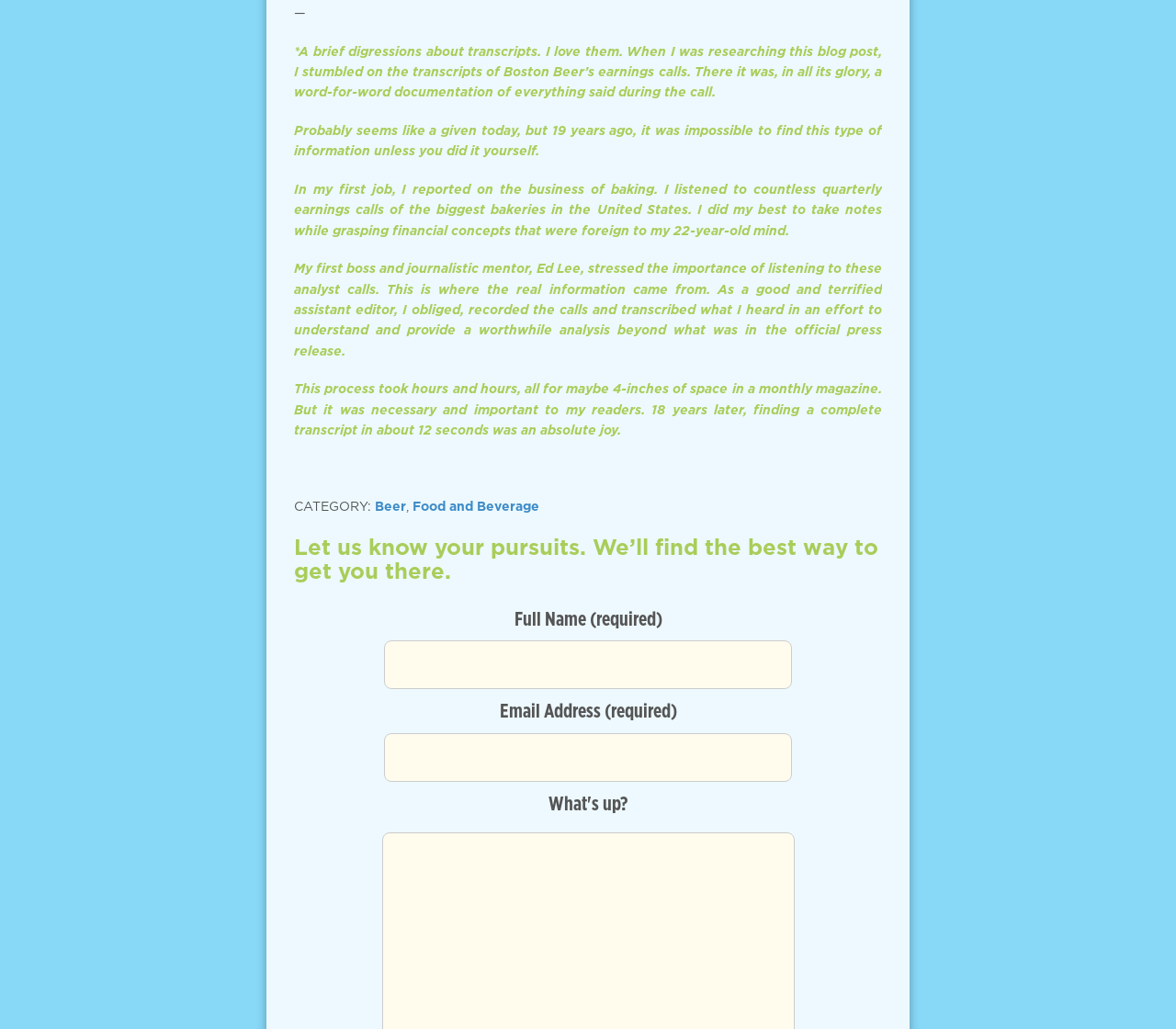Using the provided element description: "name="full-name"", identify the bounding box coordinates. The coordinates should be four floats between 0 and 1 in the order [left, top, right, bottom].

[0.327, 0.622, 0.673, 0.67]